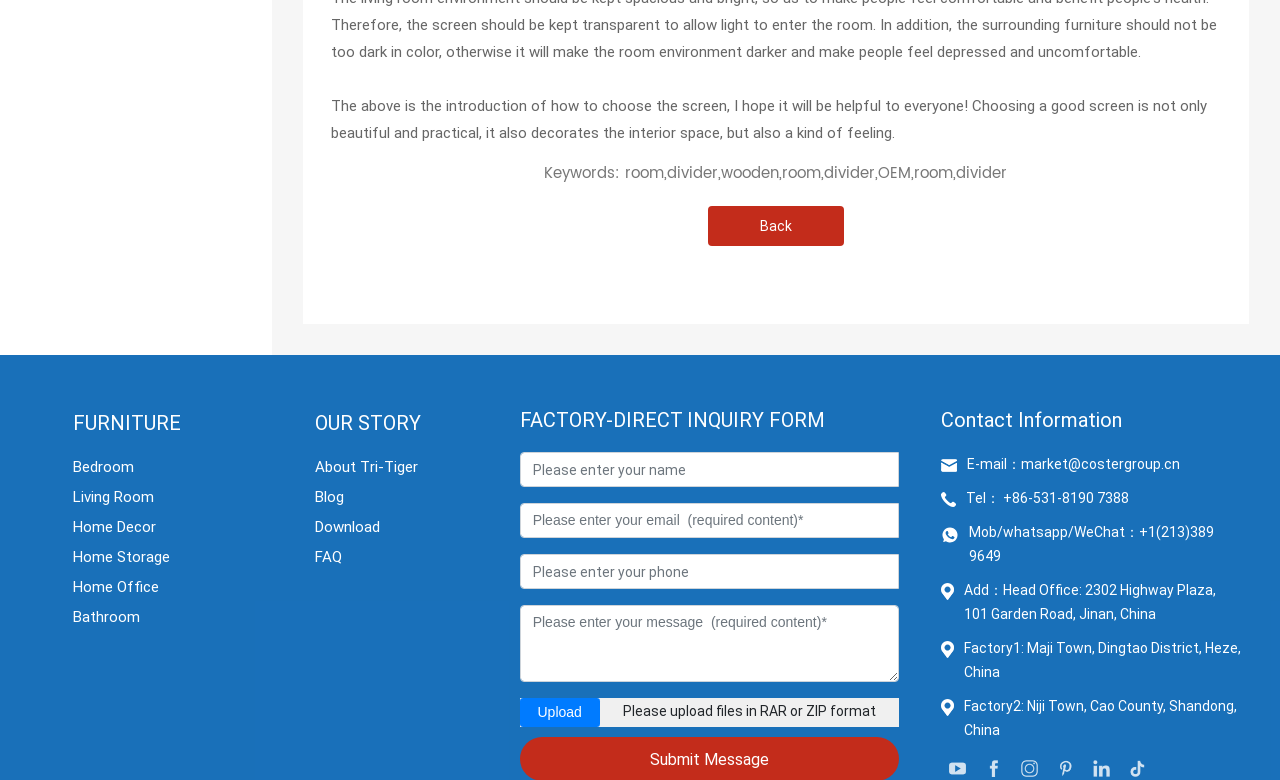Use the details in the image to answer the question thoroughly: 
What type of files can be uploaded on this webpage?

The webpage allows users to upload files in RAR or ZIP format, as indicated by the text 'Please upload files in RAR or ZIP format' below the 'Choose Files' button.